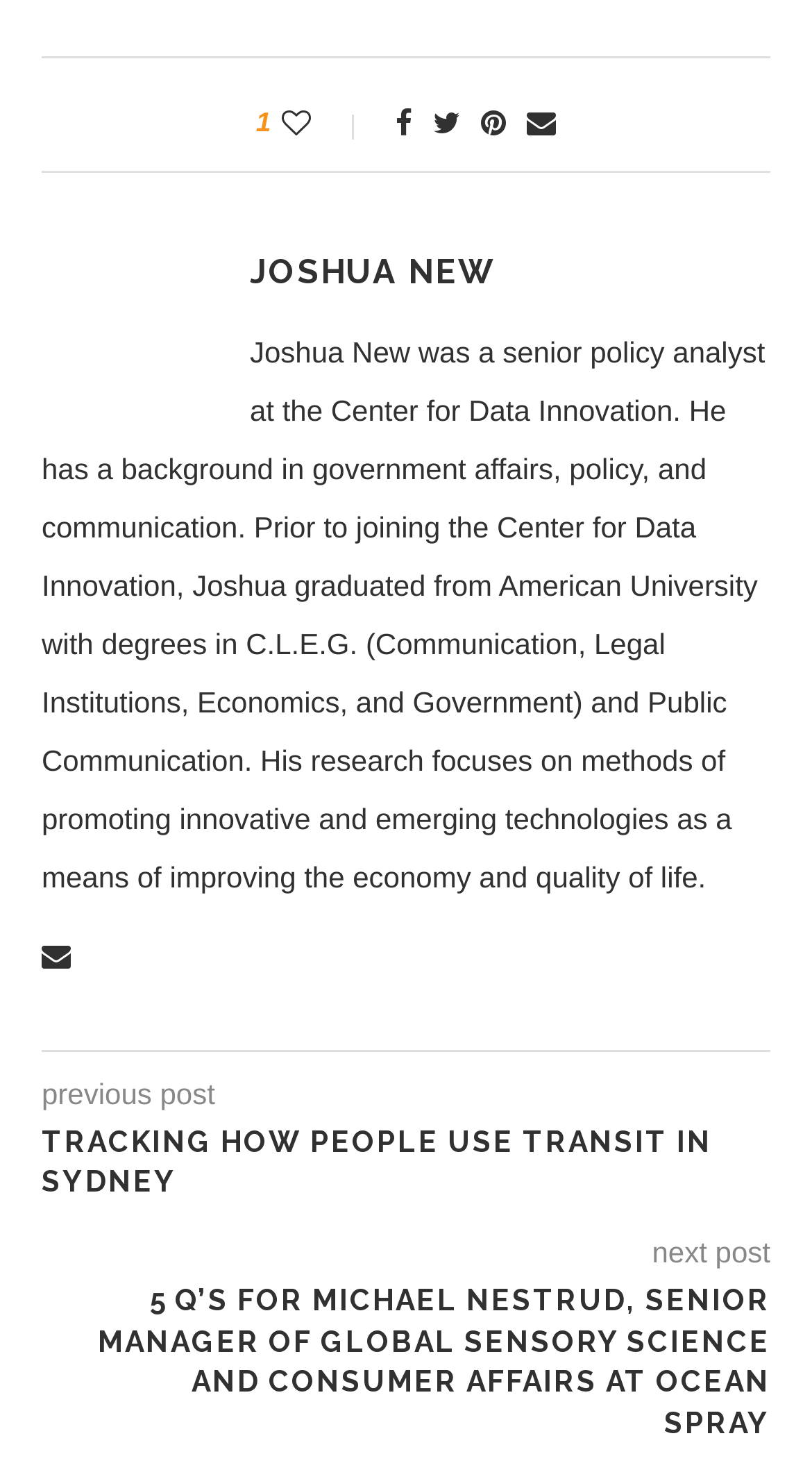Using the element description provided, determine the bounding box coordinates in the format (top-left x, top-left y, bottom-right x, bottom-right y). Ensure that all values are floating point numbers between 0 and 1. Element description: Joshua New

[0.308, 0.171, 0.61, 0.198]